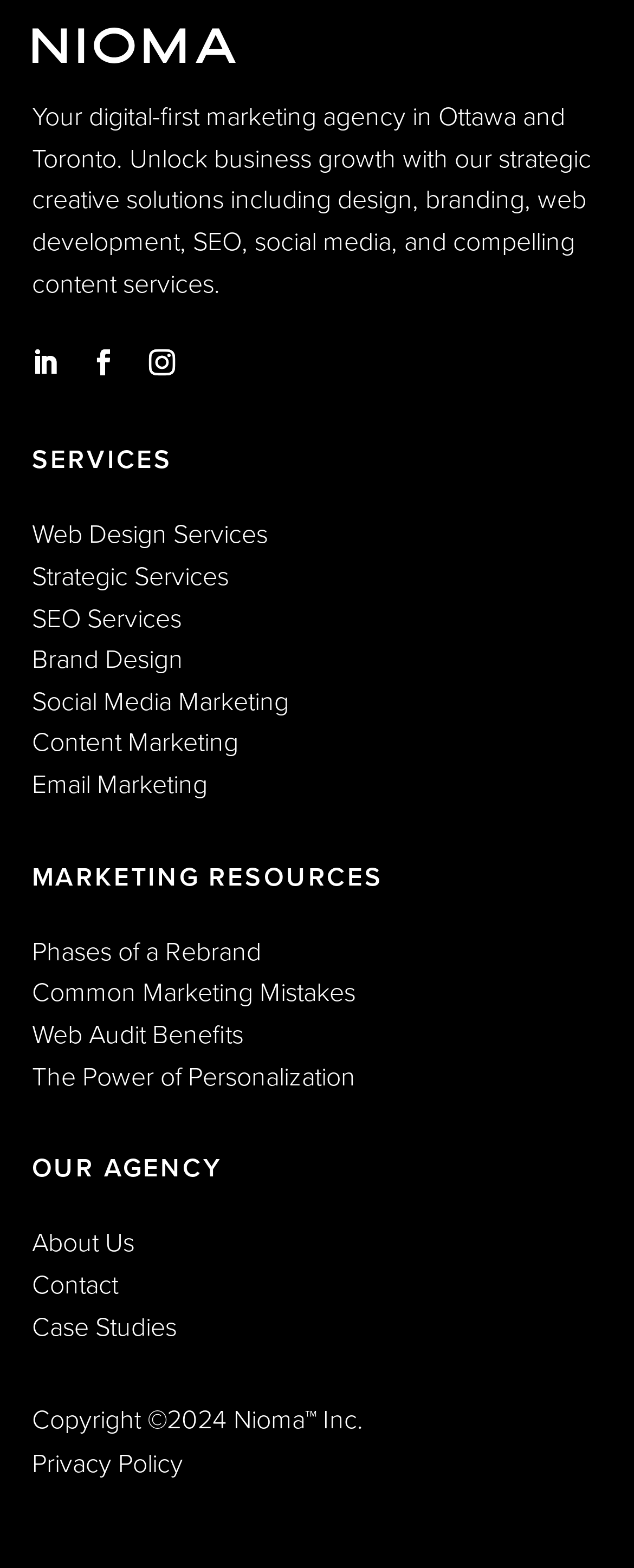Determine the bounding box coordinates for the area that should be clicked to carry out the following instruction: "Read about Phases of a Rebrand".

[0.05, 0.595, 0.412, 0.618]